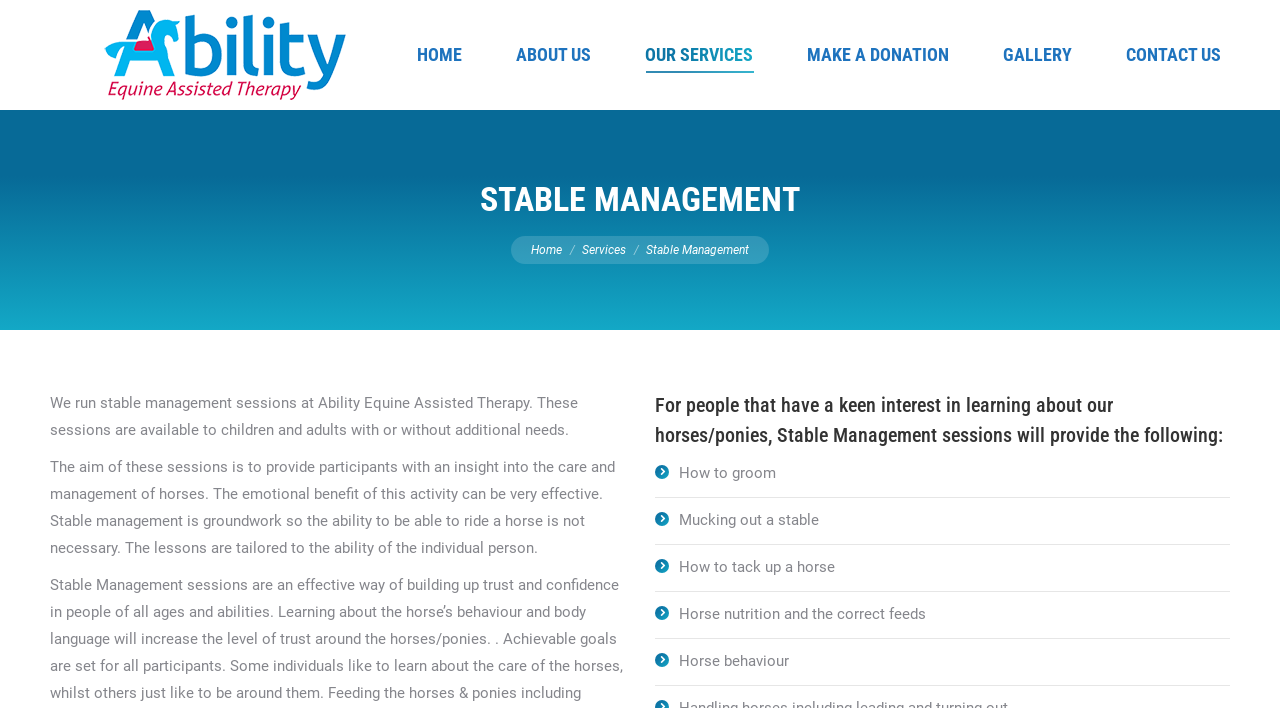What is the purpose of Stable Management sessions?
From the details in the image, provide a complete and detailed answer to the question.

According to the webpage, the aim of Stable Management sessions is to provide participants with an insight into the care and management of horses. This is stated in the paragraph describing the sessions, which also mentions the emotional benefits of this activity.